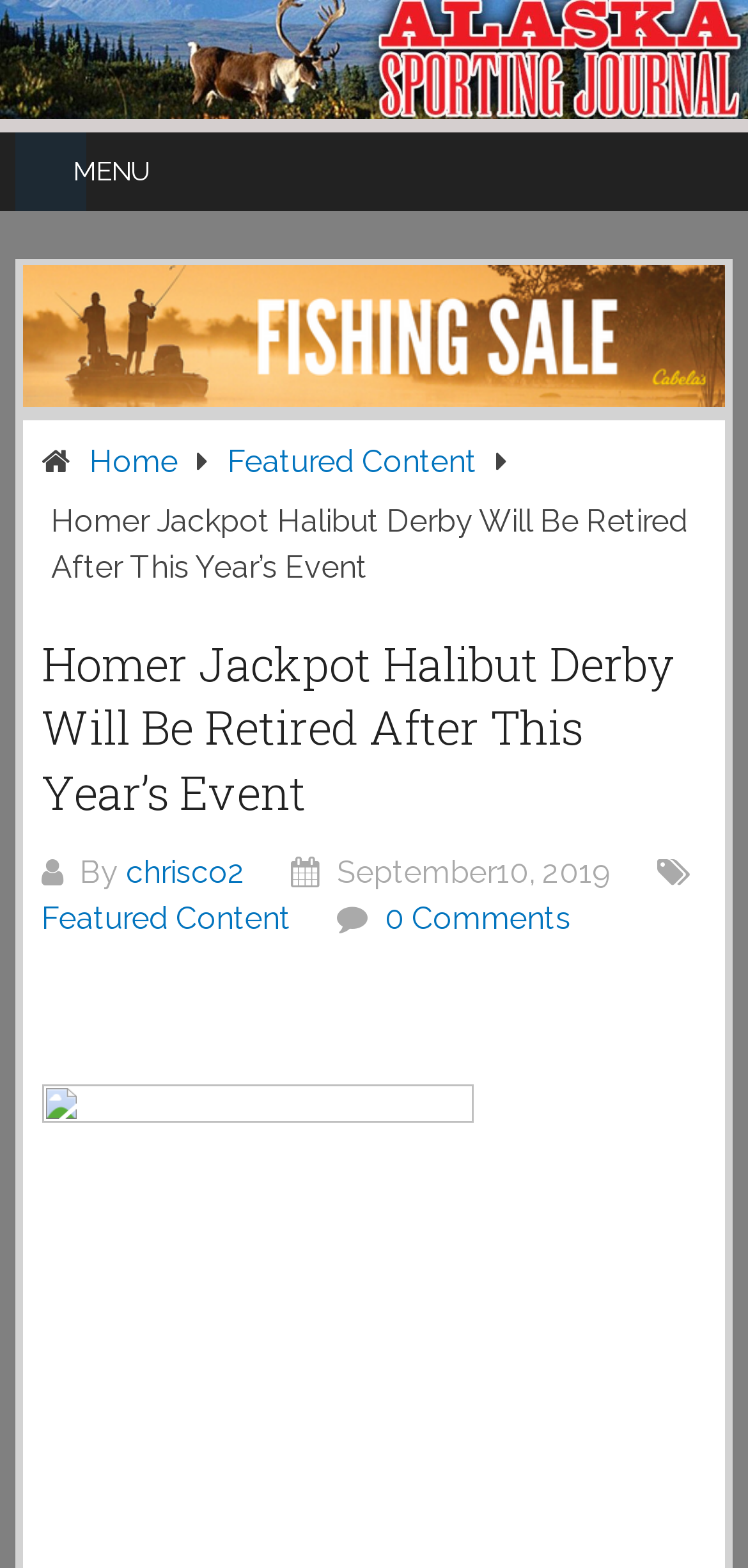Review the image closely and give a comprehensive answer to the question: What is the name of the menu item?

The name of the menu item can be found in the link element with the text 'MENU', which is located at the top of the webpage.